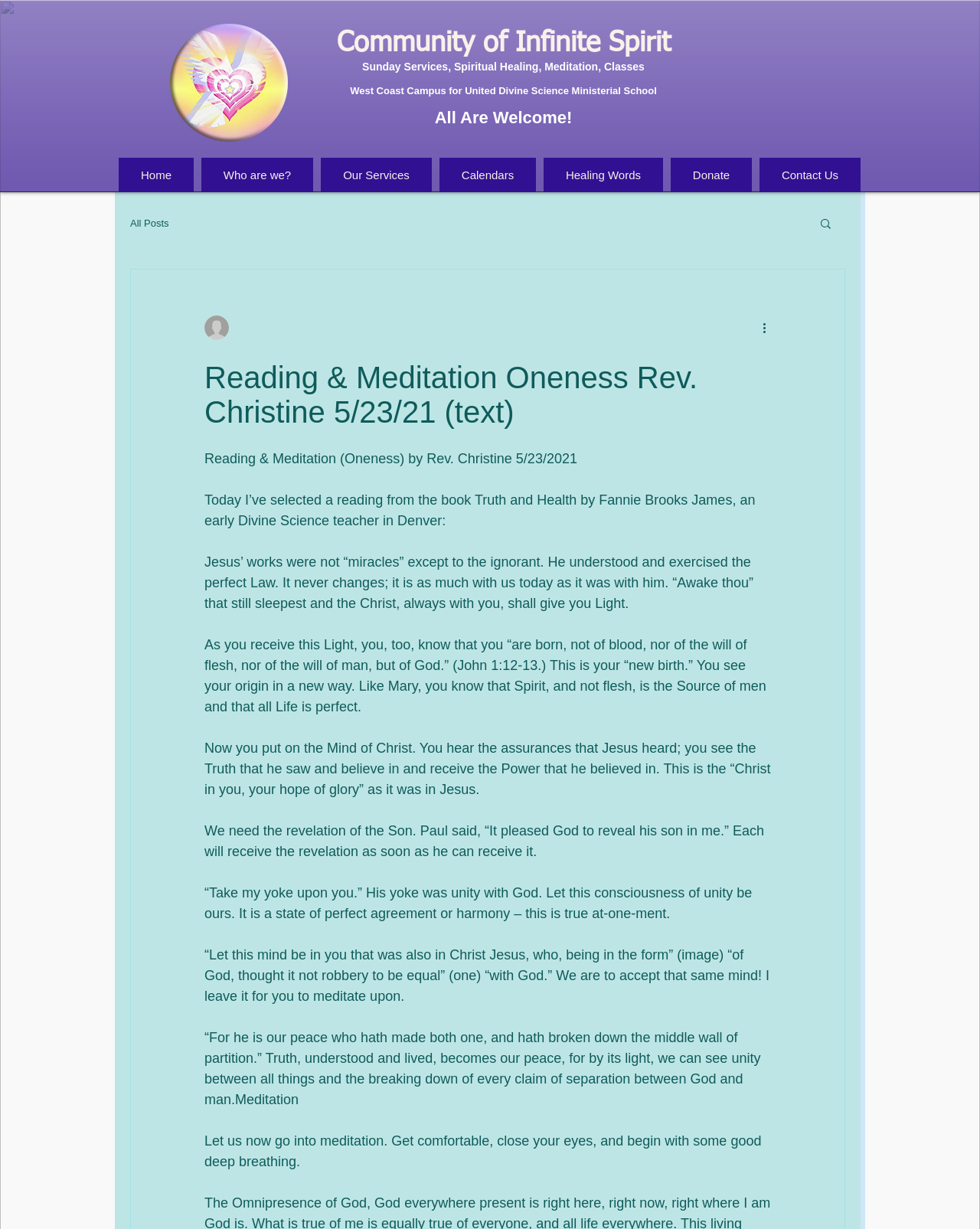Please identify the bounding box coordinates of the area I need to click to accomplish the following instruction: "Read 'All Posts'".

[0.133, 0.177, 0.172, 0.186]